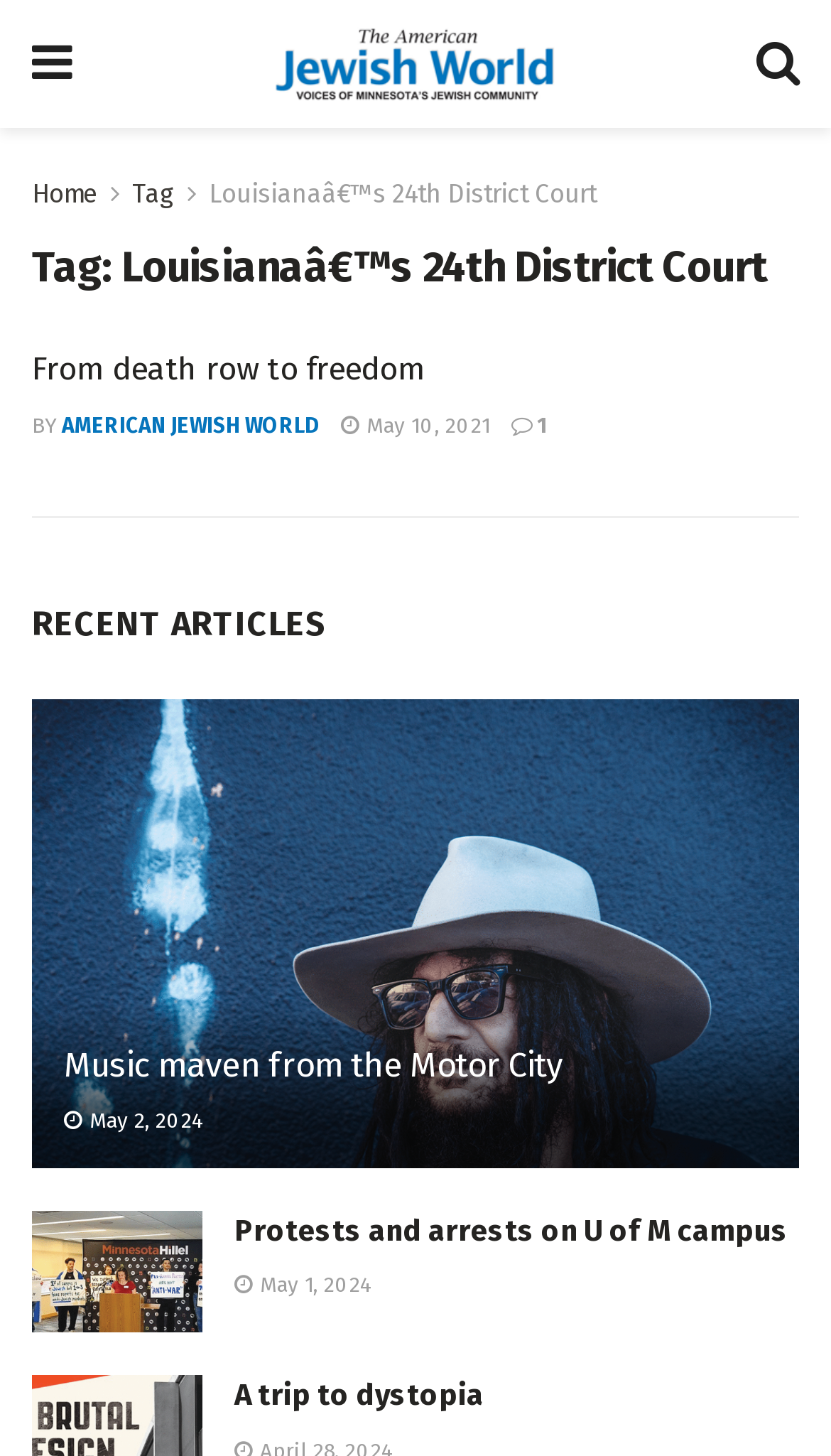Identify the bounding box for the given UI element using the description provided. Coordinates should be in the format (top-left x, top-left y, bottom-right x, bottom-right y) and must be between 0 and 1. Here is the description: May 2, 2024

[0.077, 0.762, 0.244, 0.779]